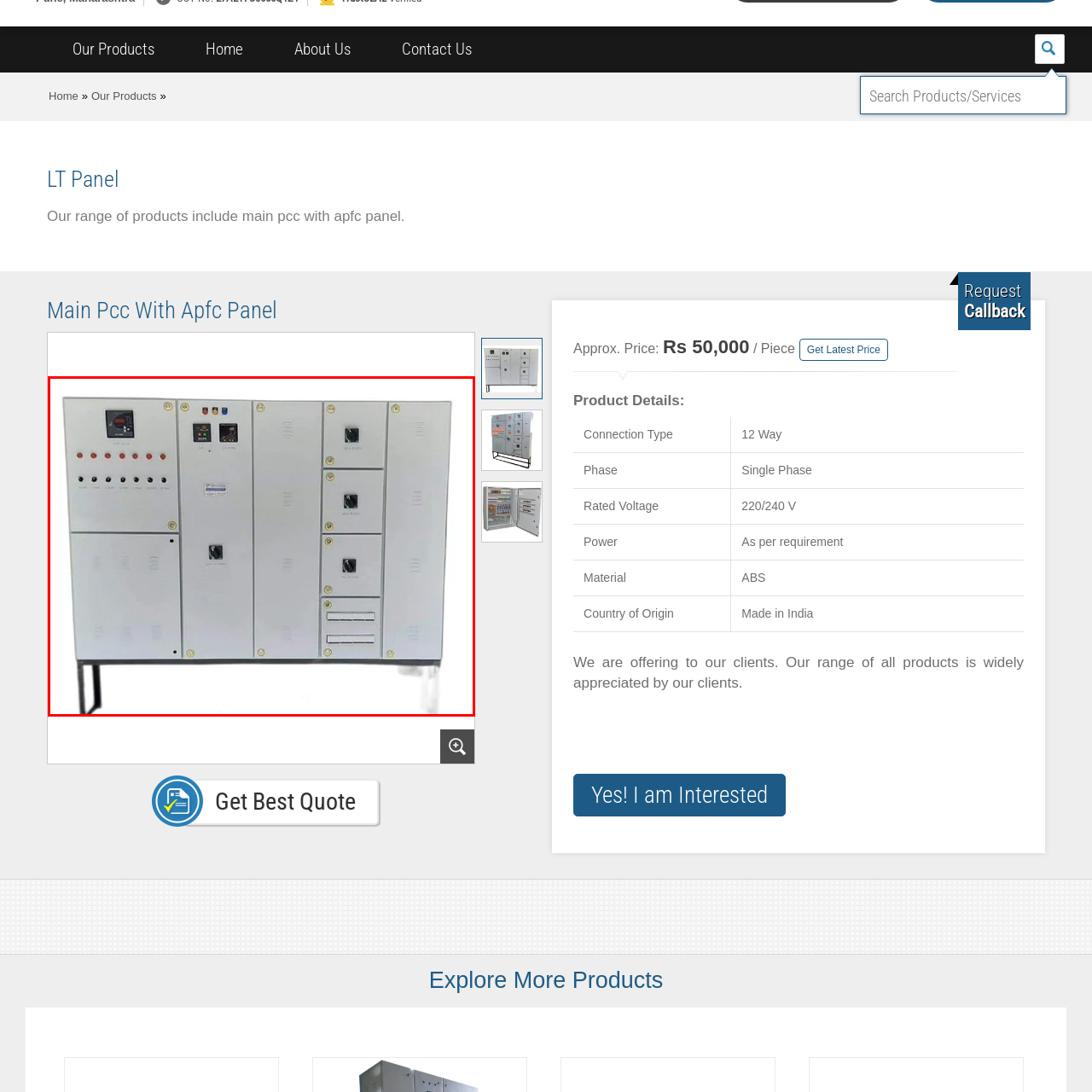What is the benefit of labeled sections?
Look closely at the image marked with a red bounding box and answer the question with as much detail as possible, drawing from the image.

Each section of the panel is neatly labeled, allowing for easy identification of functions such as circuit control and protection, which makes it easier for users to understand and operate the system.